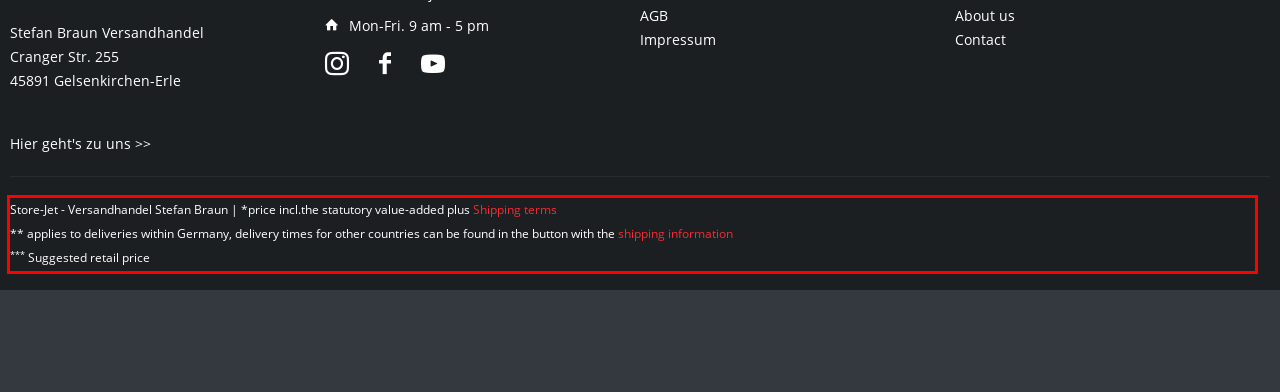With the given screenshot of a webpage, locate the red rectangle bounding box and extract the text content using OCR.

Store-Jet - Versandhandel Stefan Braun | *price incl.the statutory value-added plus Shipping terms ** applies to deliveries within Germany, delivery times for other countries can be found in the button with the shipping information *** Suggested retail price